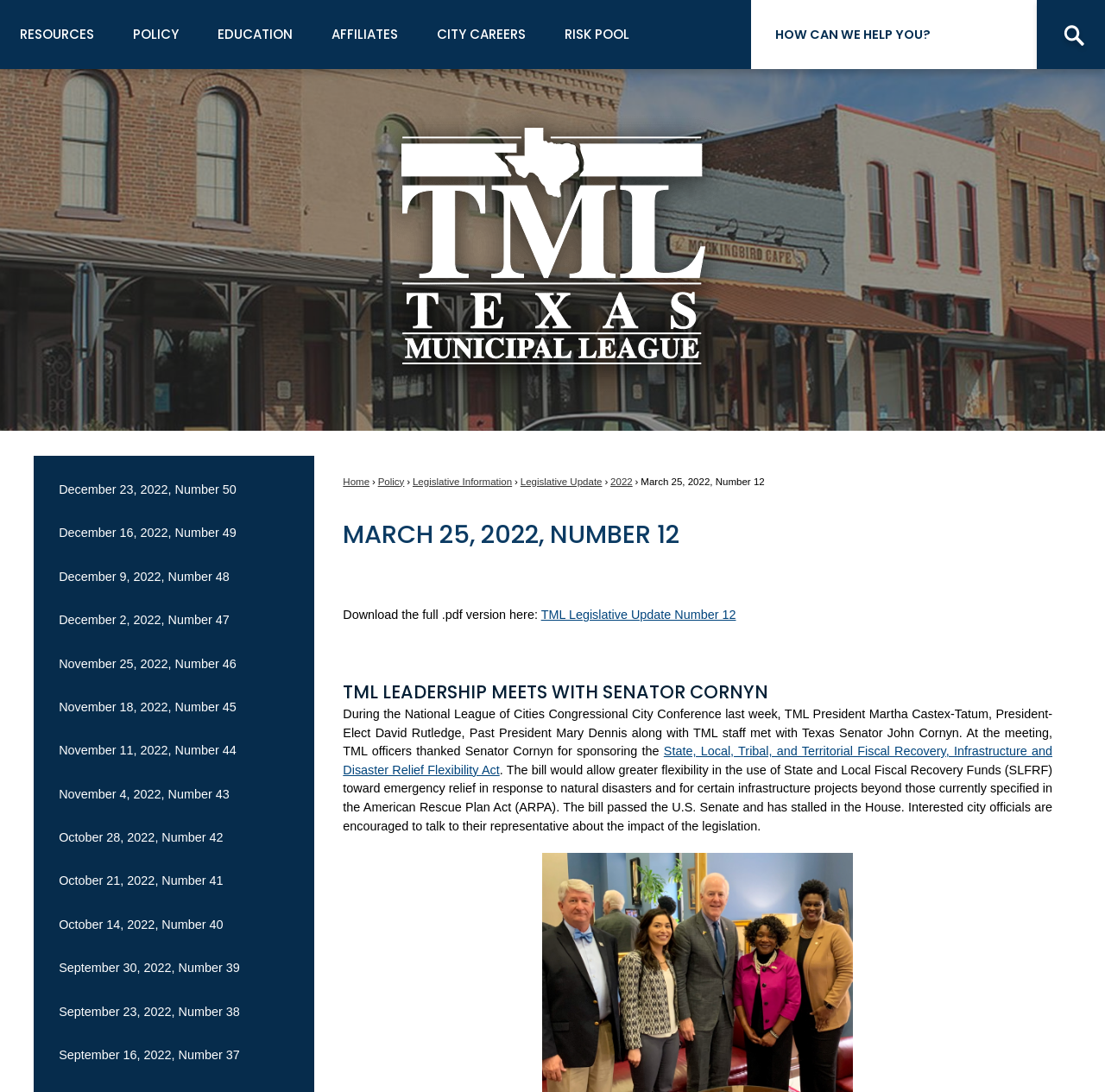Please extract the primary headline from the webpage.

MARCH 25, 2022, NUMBER 12